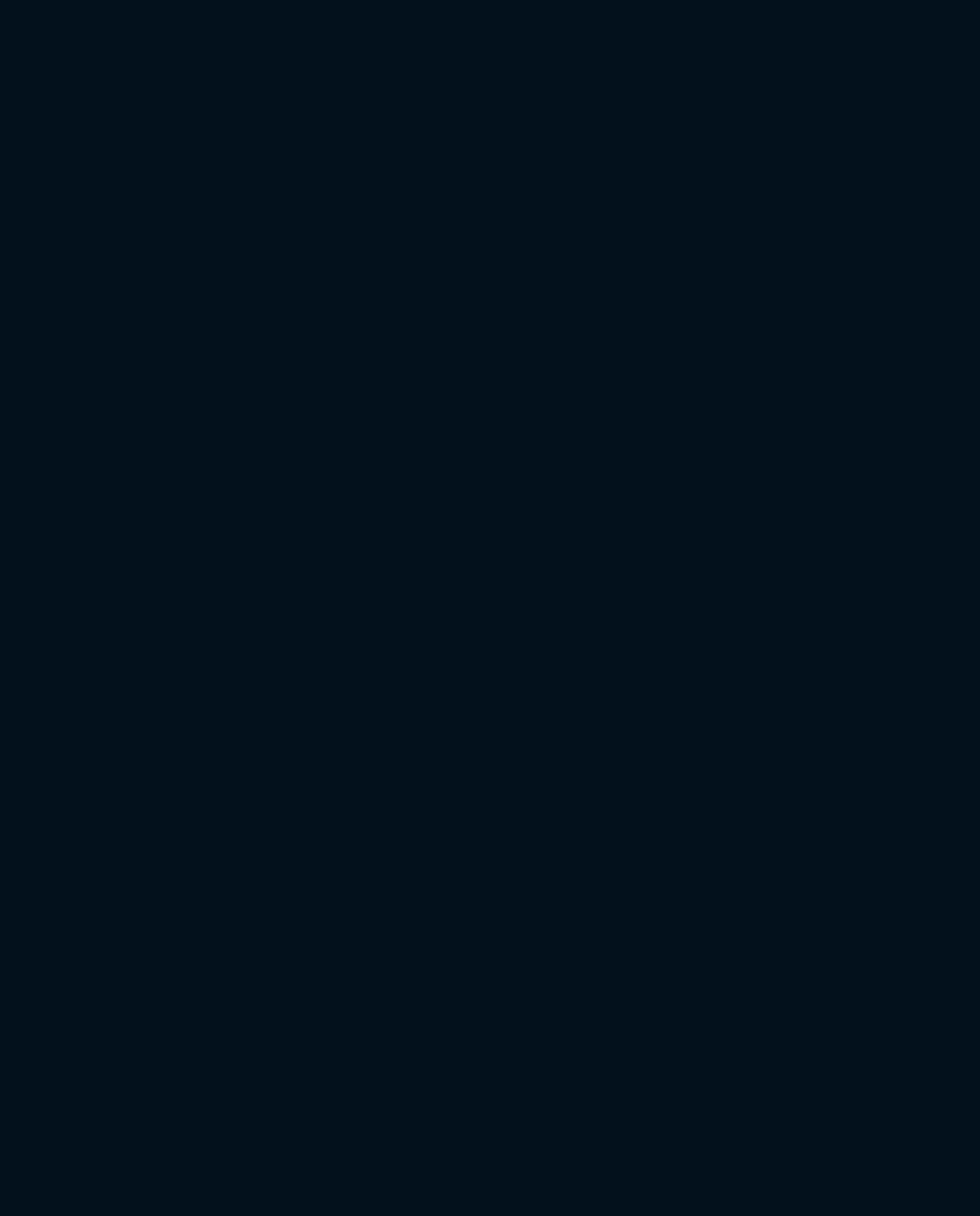Identify the bounding box coordinates of the clickable section necessary to follow the following instruction: "Click the 'Does CBD Really Work?' link". The coordinates should be presented as four float numbers from 0 to 1, i.e., [left, top, right, bottom].

[0.558, 0.84, 0.736, 0.852]